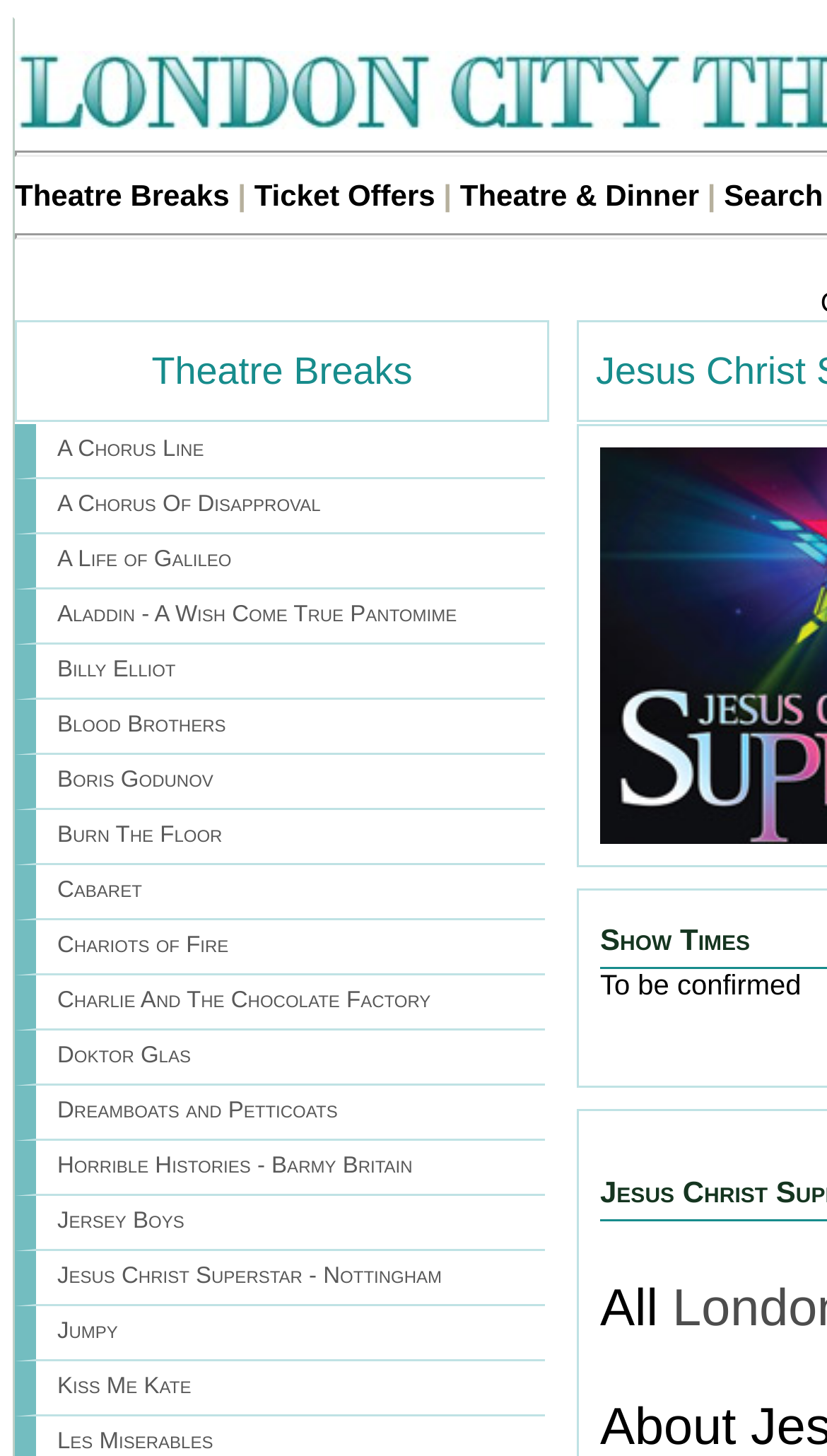Please mark the bounding box coordinates of the area that should be clicked to carry out the instruction: "Search for a show".

[0.875, 0.122, 0.995, 0.146]